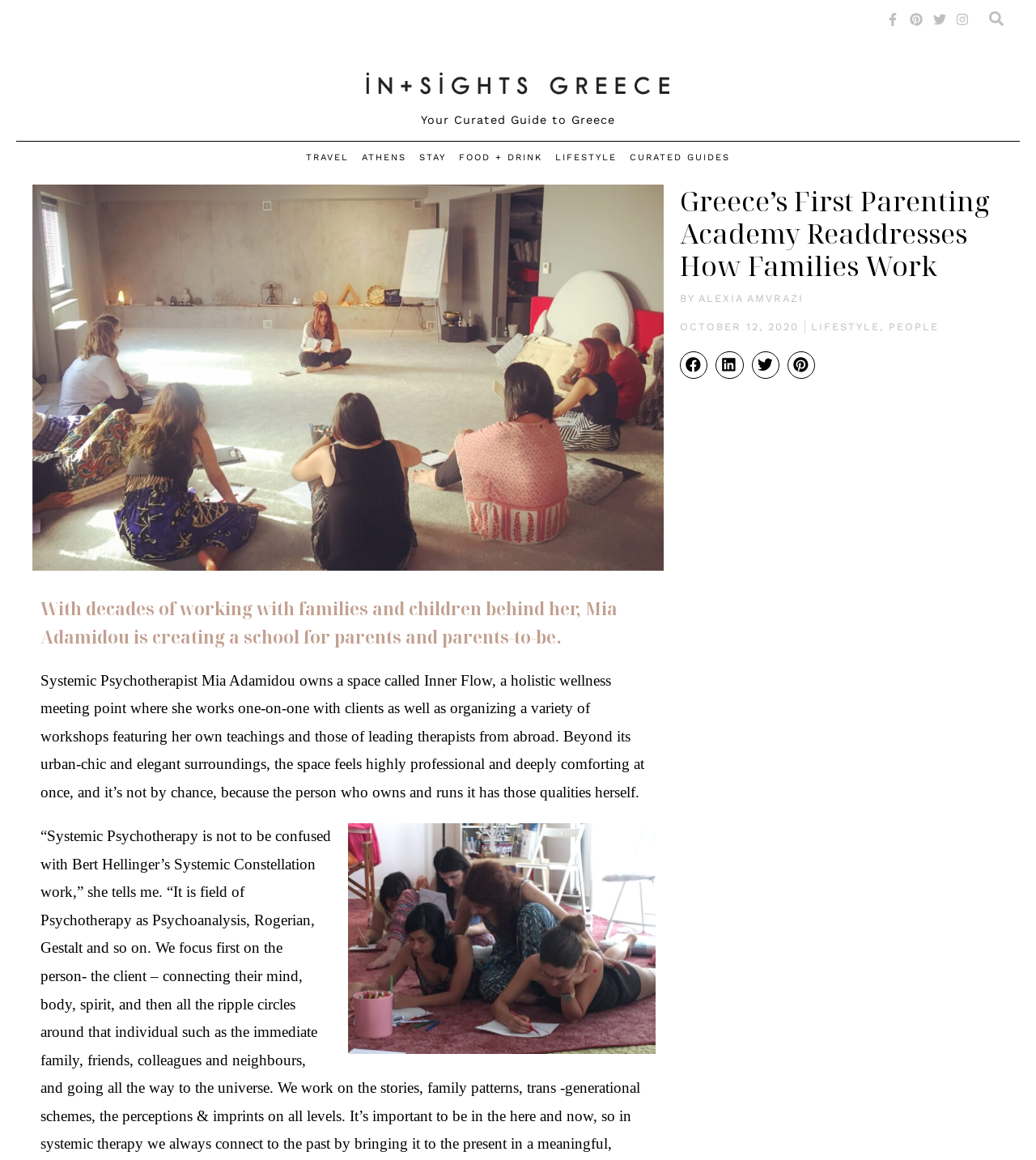What is the category of the article?
From the image, provide a succinct answer in one word or a short phrase.

LIFESTYLE